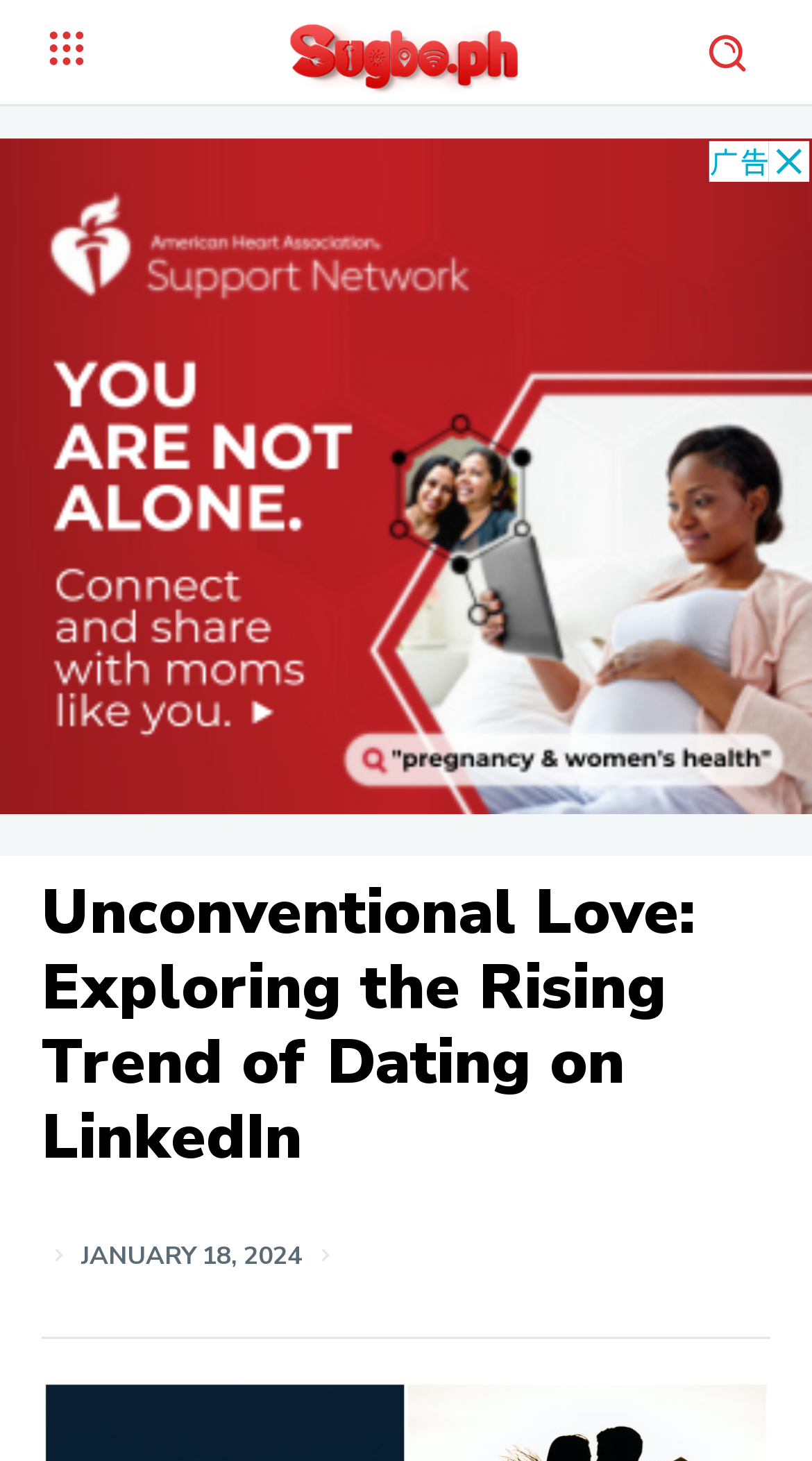Predict the bounding box coordinates of the UI element that matches this description: "aria-label="Advertisement" name="aswift_1" title="Advertisement"". The coordinates should be in the format [left, top, right, bottom] with each value between 0 and 1.

[0.0, 0.094, 1.0, 0.557]